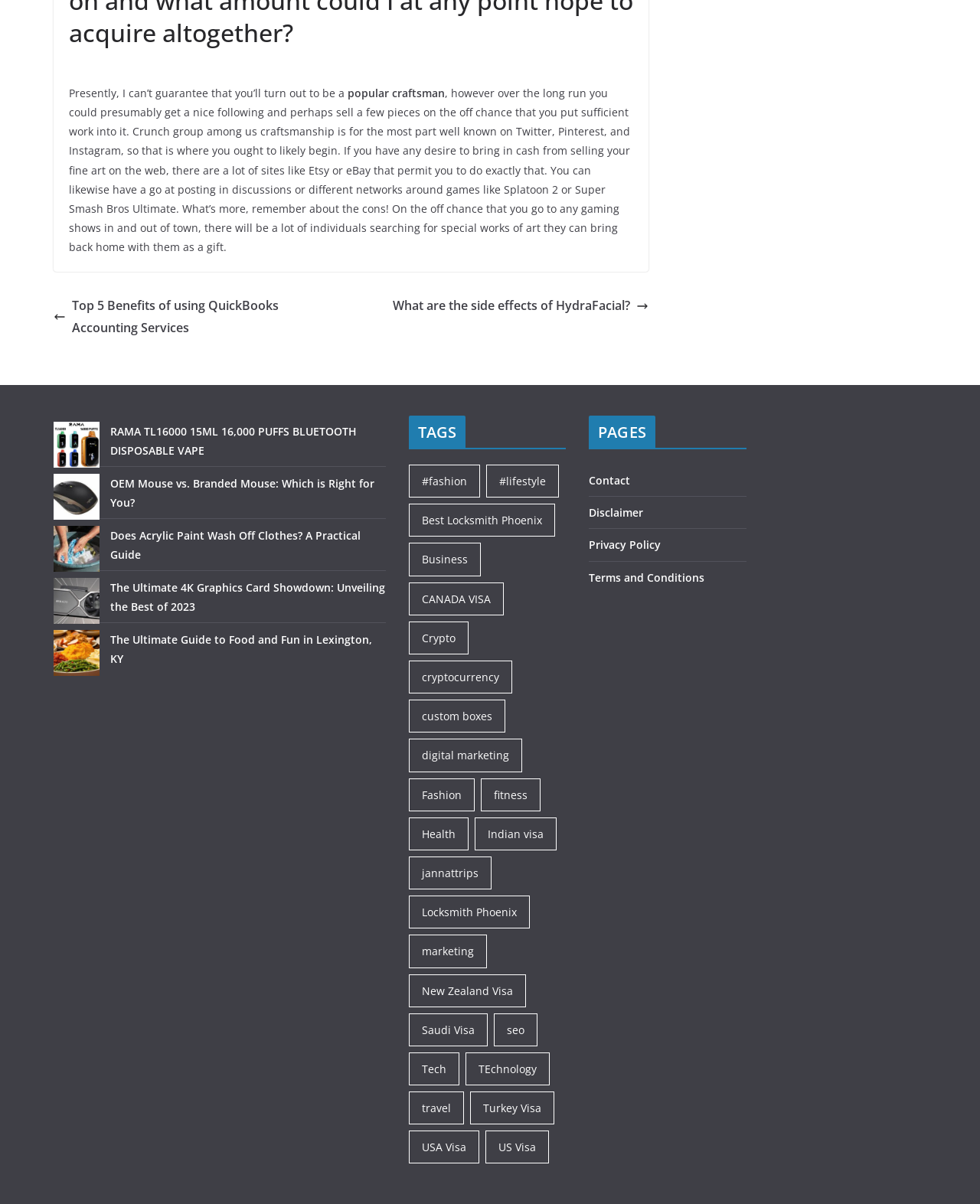Give a concise answer using one word or a phrase to the following question:
What is the topic of the link 'The Ultimate 4K Graphics Card Showdown: Unveiling the Best of 2023'?

Graphics cards